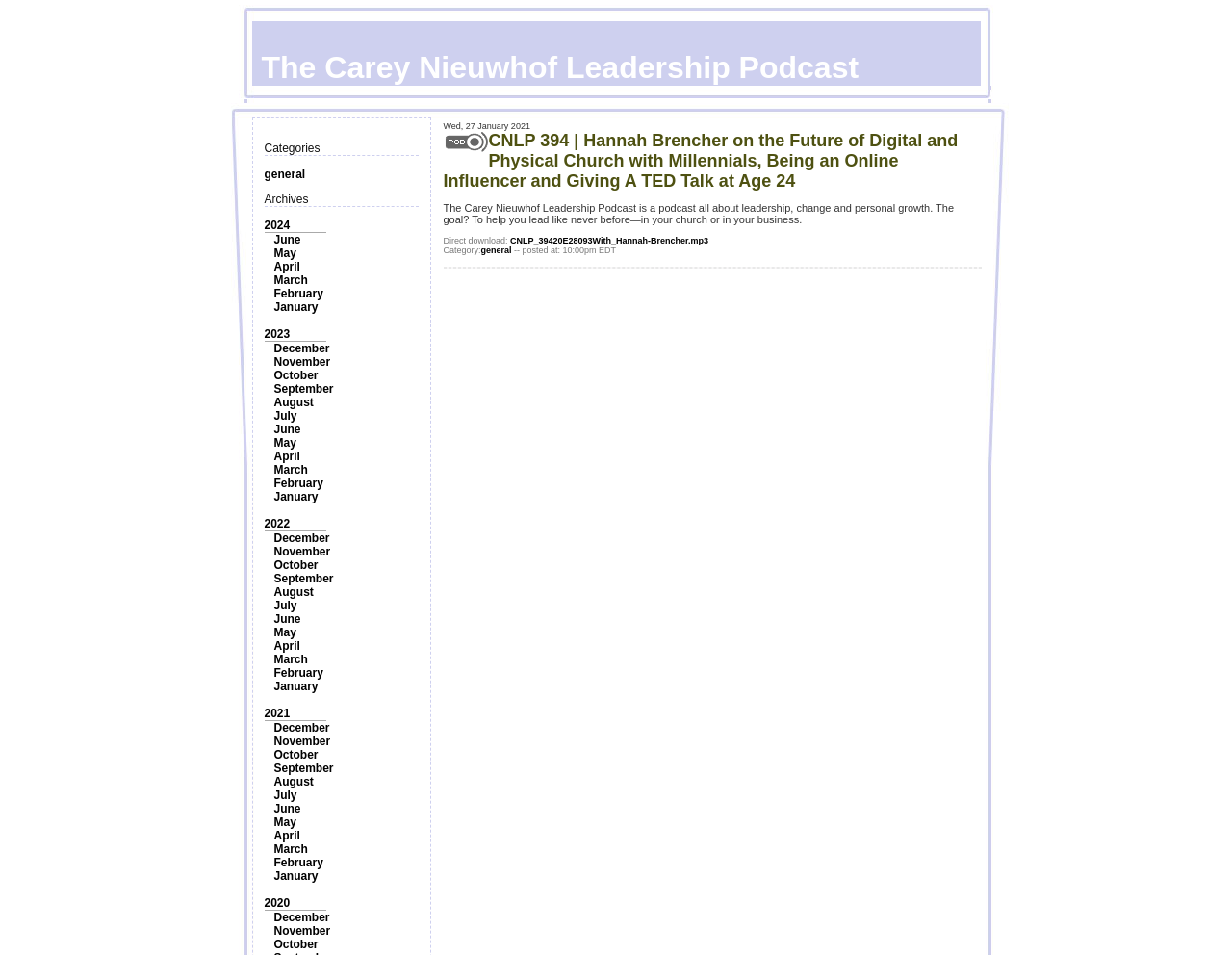Find the bounding box coordinates of the element I should click to carry out the following instruction: "Browse the archives".

[0.214, 0.202, 0.25, 0.216]